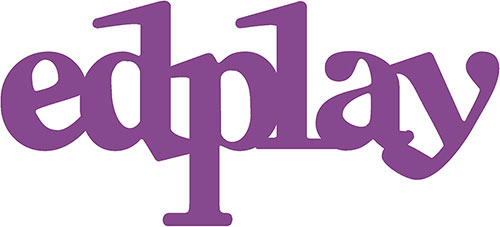Give a comprehensive caption for the image.

The image features the logo of "edplay," prominently displayed in a playful purple font. This logo represents edplay, an organization dedicated to the specialty toy industry, emphasizing creativity and educational play. The unique typographic design of the logo reflects a modern and engaging aesthetic, aligning with the organization’s mission to promote innovative toys and activities that foster learning and development.